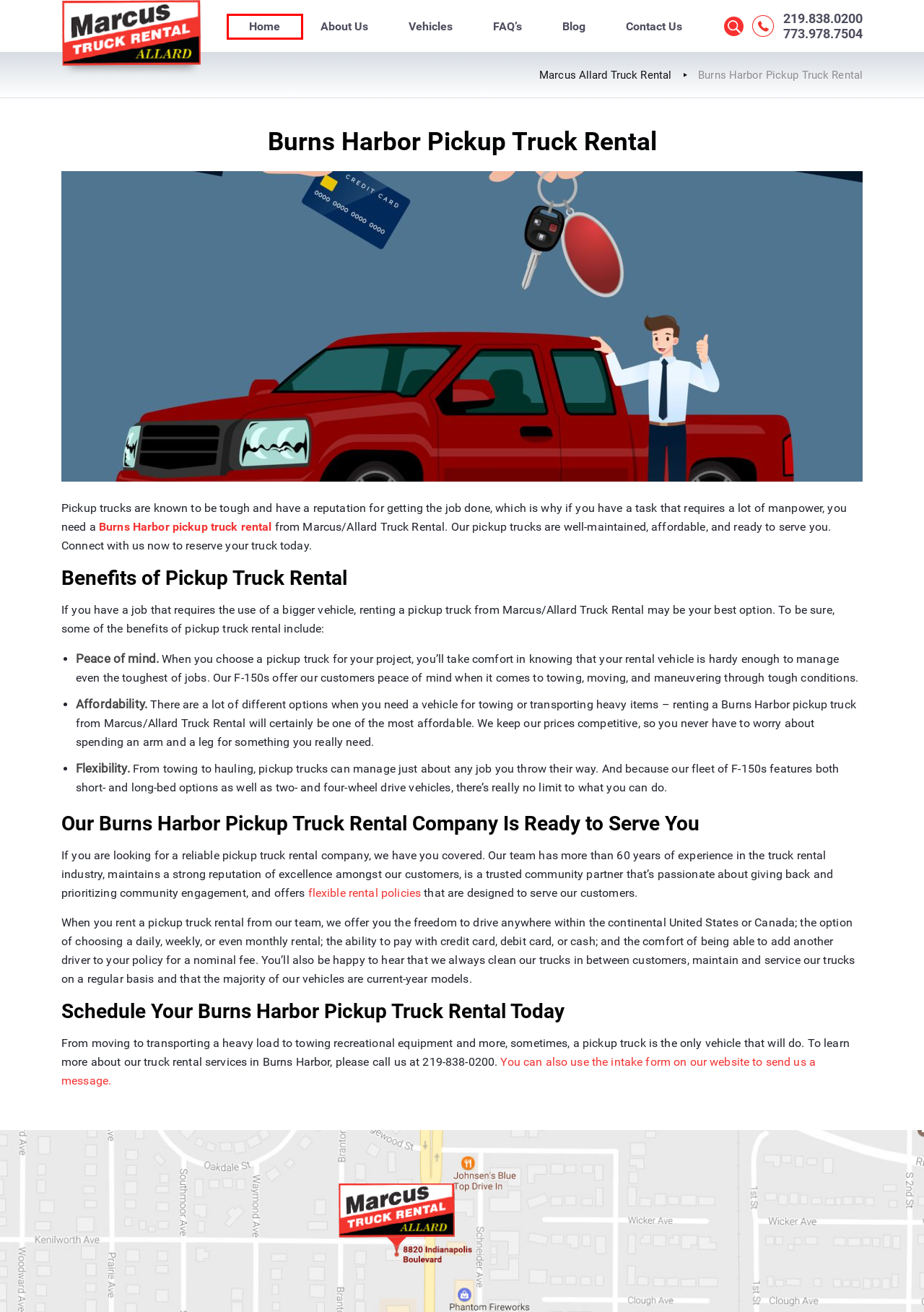Inspect the provided webpage screenshot, concentrating on the element within the red bounding box. Select the description that best represents the new webpage after you click the highlighted element. Here are the candidates:
A. Marcus Allard Truck Rental | Van Rental Gary | Munster Truck Rental
B. Marcus Allard Truck Rental | Hammond Truck Rental | Gary 15 Passenger Van Rental
C. NUVEW | Northwest Indiana Website Design | Website Development Crown Point
D. Marcus Allard Truck Rental | Hammond Rental Vans | Van Rental in Gary
E. Marcus Allard Truck Rental | Van Rental Company Highland | 12 Passenger Van Rental Hammond
F. Marcus Allard Truck Rental | Gary Passenger Van Rental | Merrillville 15 Passenger Van Rental
G. Marcus Allard Truck Rental | Passenger Van Rental Schererville | Highland Passenger Van Rental
H. Marcus Allard Truck Rental | Highland Van Rental | Munster Rental Trucks

H